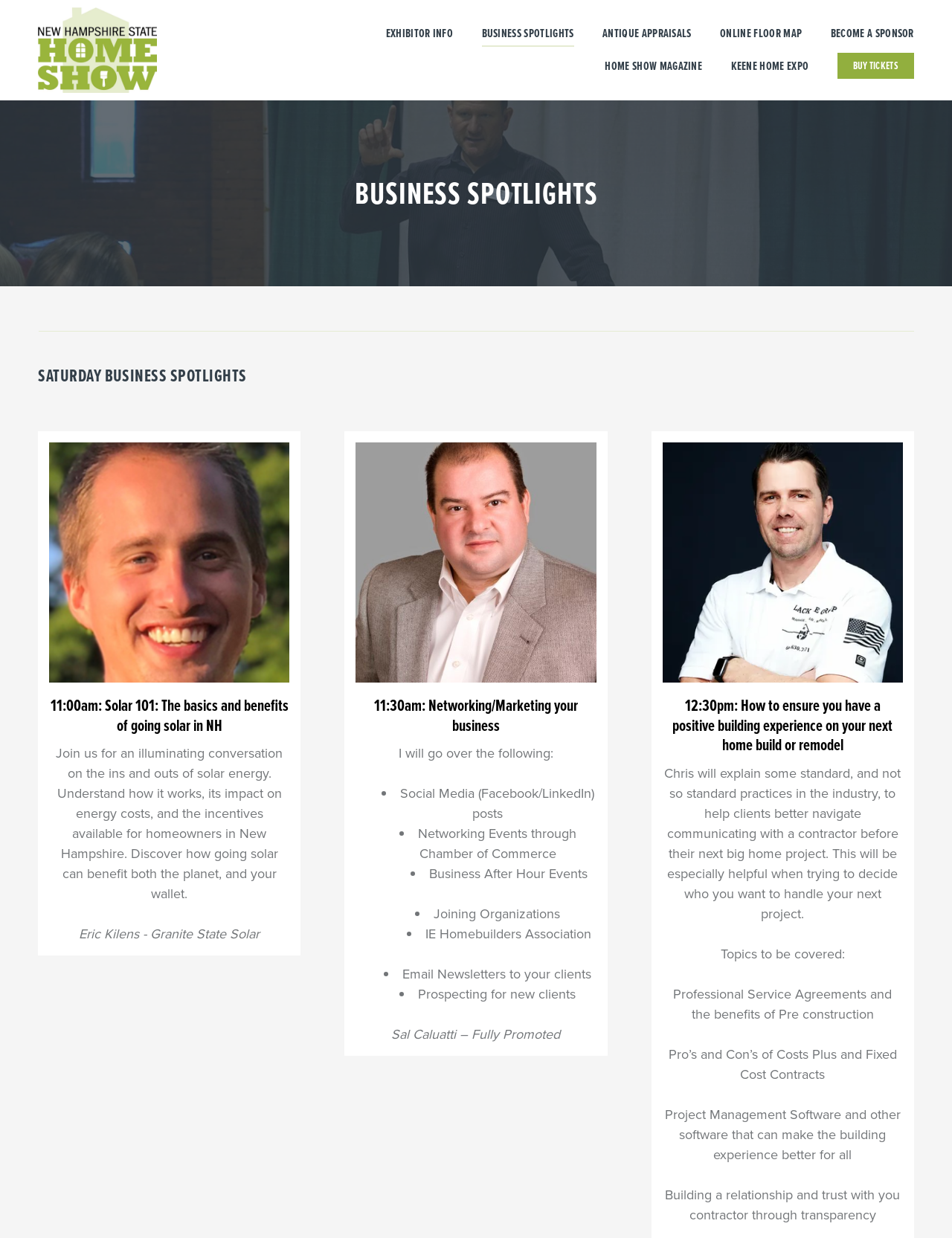Please answer the following question using a single word or phrase: 
What is the event name?

New Hampshire State Home Show